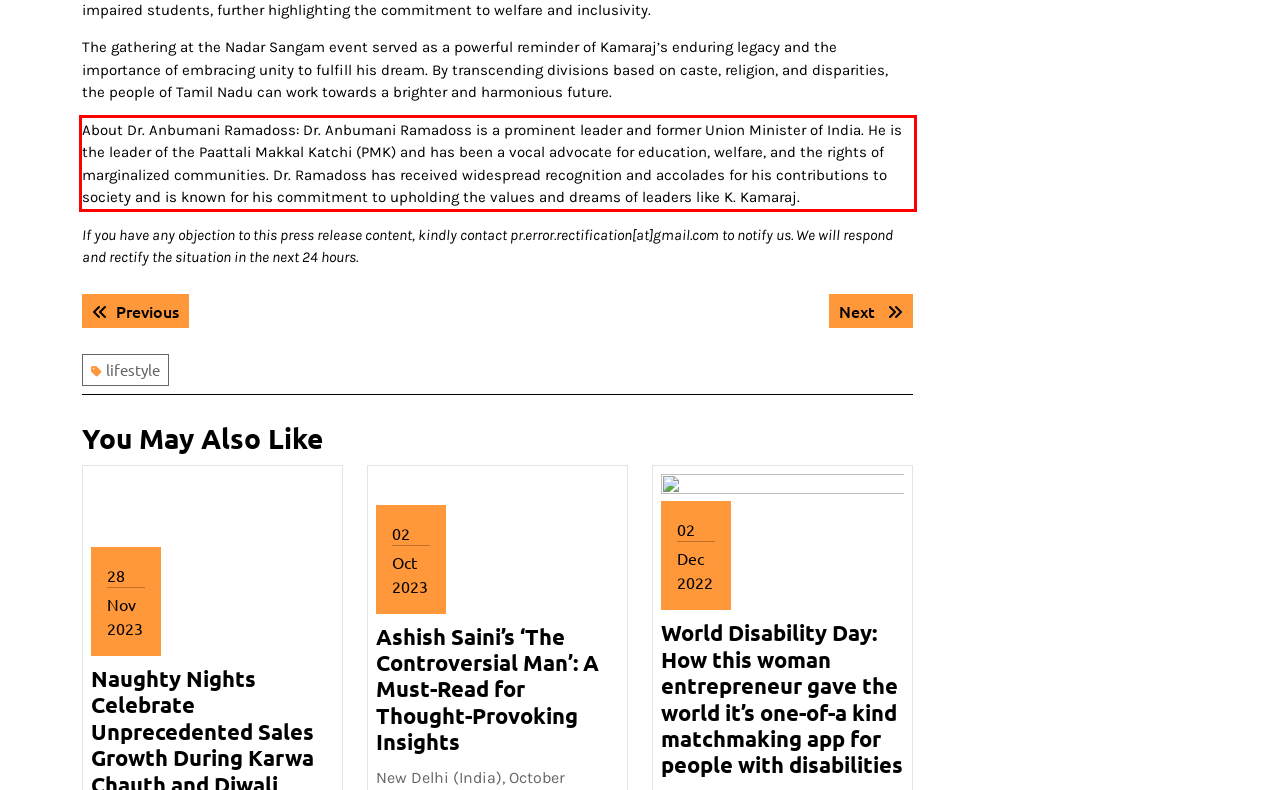Identify and extract the text within the red rectangle in the screenshot of the webpage.

About Dr. Anbumani Ramadoss: Dr. Anbumani Ramadoss is a prominent leader and former Union Minister of India. He is the leader of the Paattali Makkal Katchi (PMK) and has been a vocal advocate for education, welfare, and the rights of marginalized communities. Dr. Ramadoss has received widespread recognition and accolades for his contributions to society and is known for his commitment to upholding the values and dreams of leaders like K. Kamaraj.